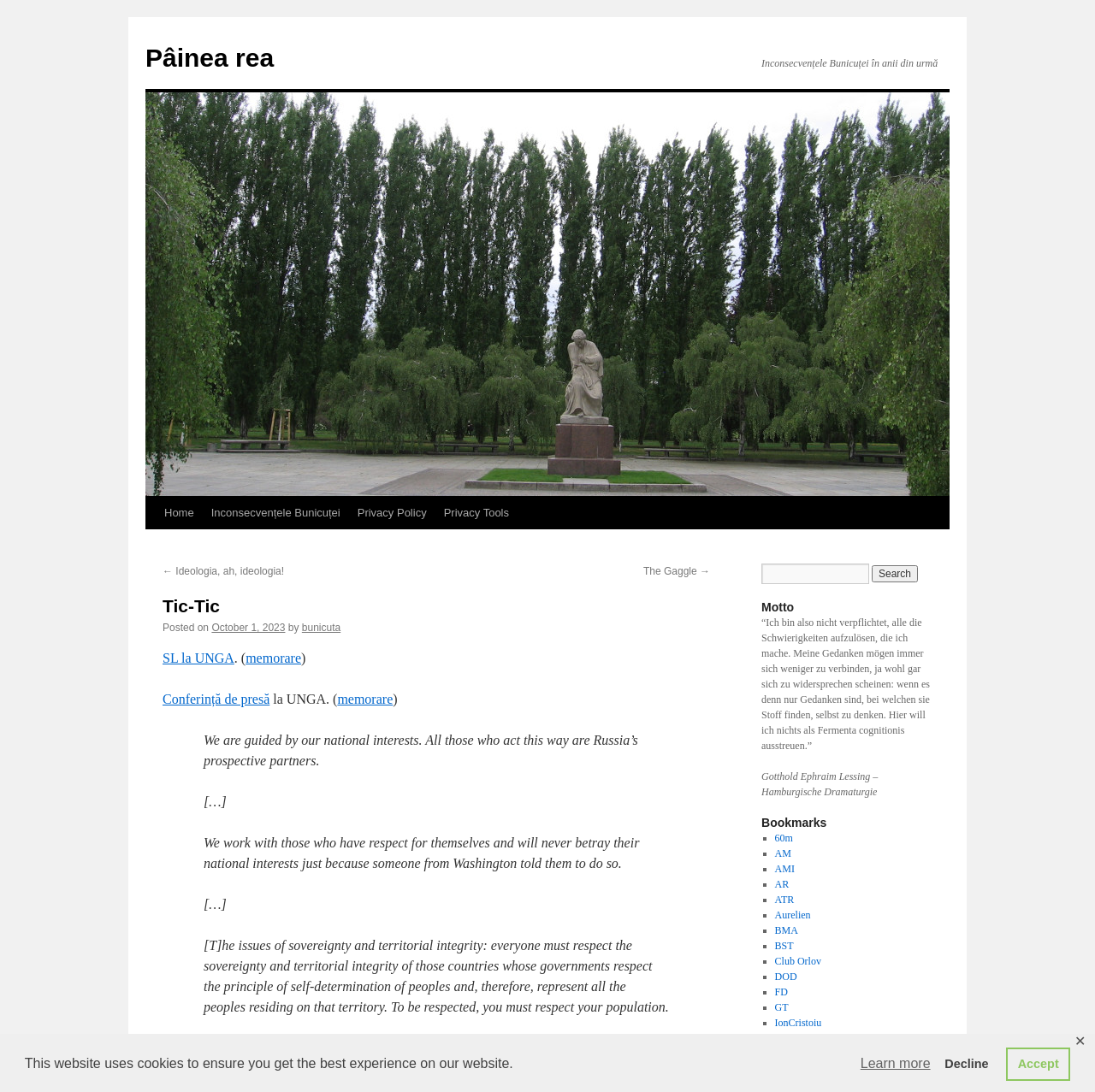Indicate the bounding box coordinates of the clickable region to achieve the following instruction: "Go to 'Home' page."

[0.142, 0.455, 0.185, 0.485]